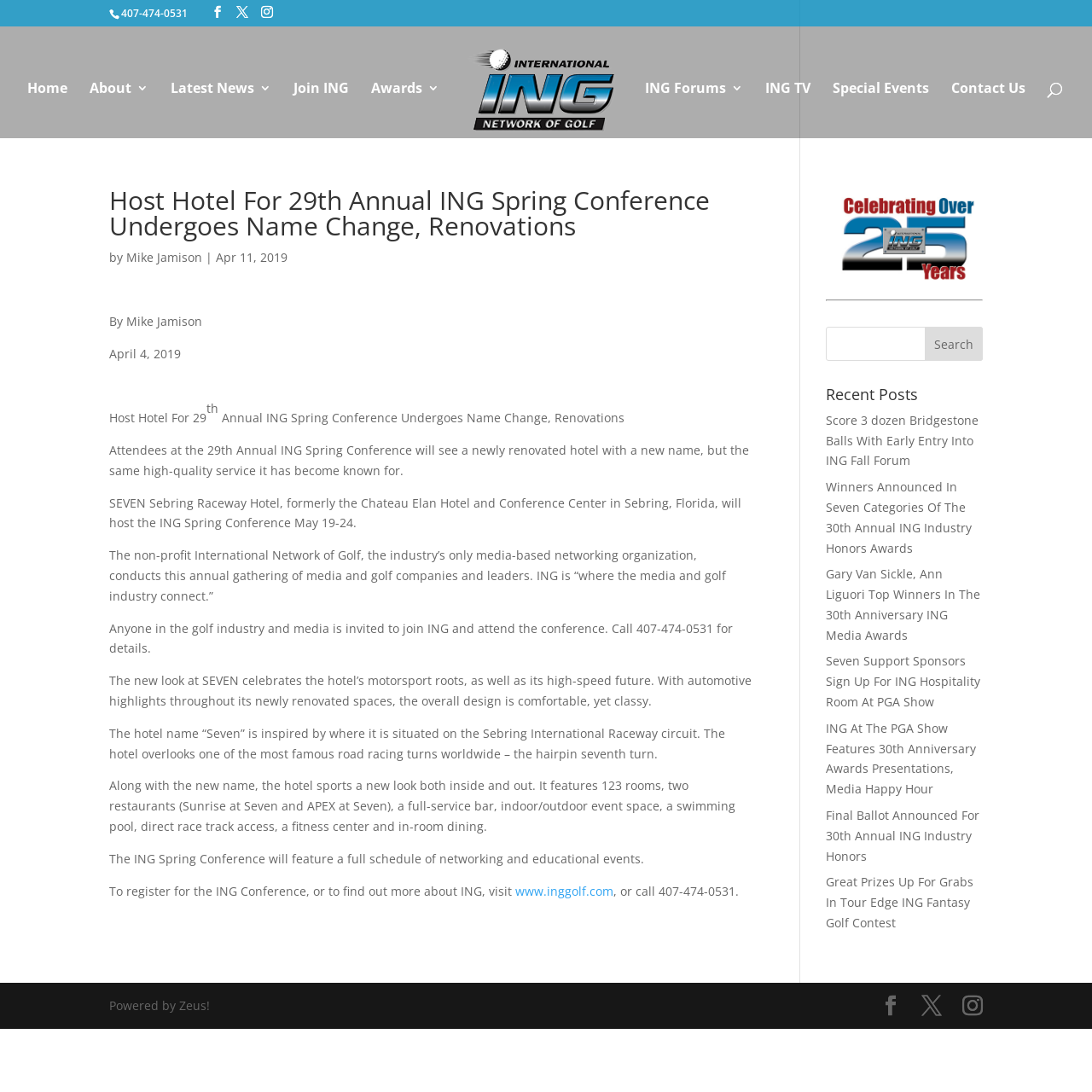Please provide a detailed answer to the question below by examining the image:
What is the name of the organization conducting the ING Spring Conference?

The name of the organization can be found in the article section, where it is mentioned that the non-profit International Network of Golf, the industry’s only media-based networking organization, conducts this annual gathering of media and golf companies and leaders.